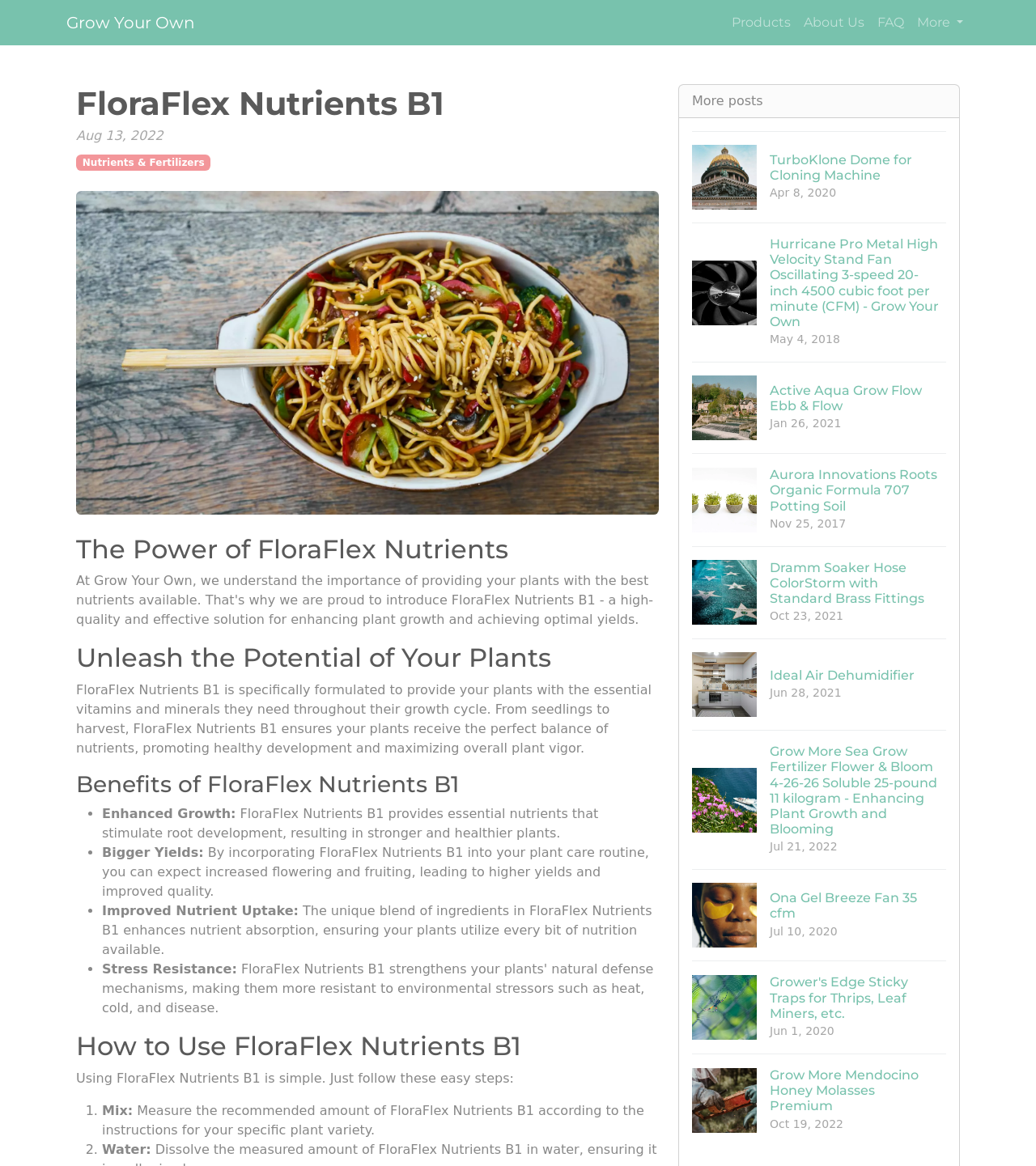How do I use FloraFlex Nutrients B1?
Can you provide an in-depth and detailed response to the question?

The instructions on how to use FloraFlex Nutrients B1 can be found in the section 'How to Use FloraFlex Nutrients B1' which provides a step-by-step guide, starting with 'Mix:' and followed by 'Water:'.